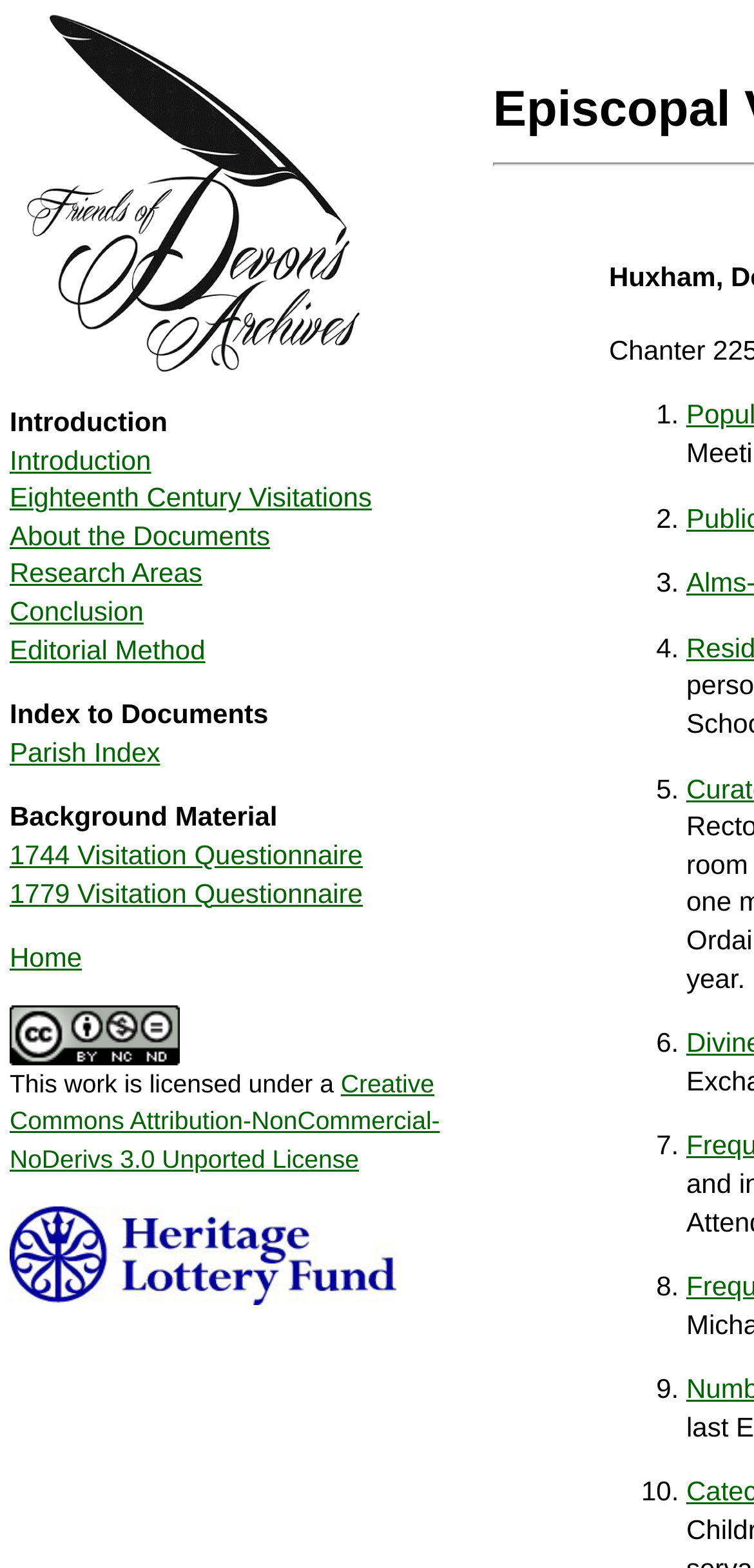Extract the primary header of the webpage and generate its text.

Episcopal Visitation Returns, 1744